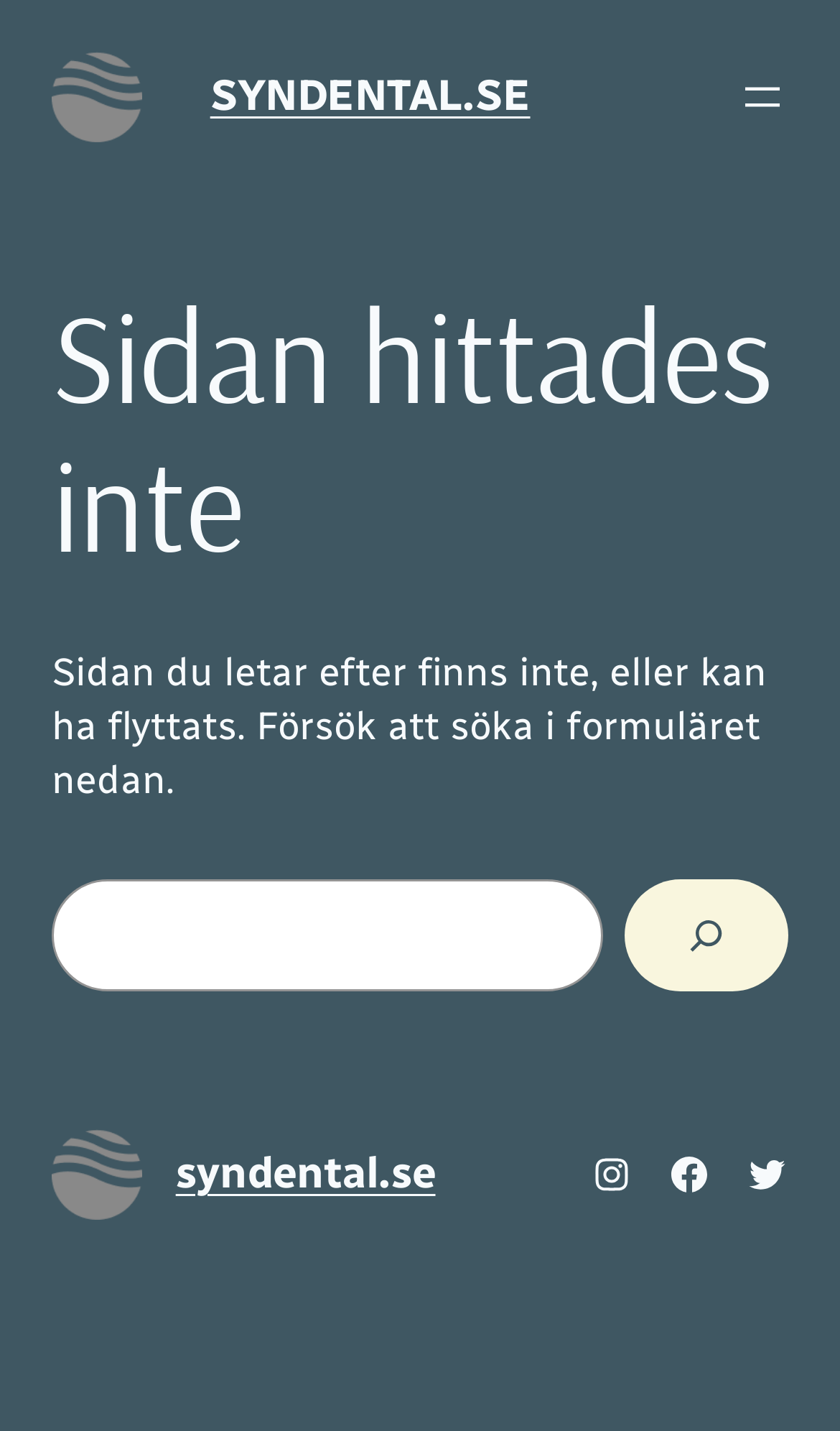Generate a comprehensive description of the webpage.

The webpage appears to be a 404 error page, indicating that the requested page was not found. At the top left corner, there is a link to "syndental.se" accompanied by a small image. Below this, there is a large heading that reads "SYNDENTAL.SE" with a link to the same URL.

To the top right, there is a navigation menu labeled "Navigering i sidhuvud" with a button to open a menu. The main content area begins below this, where a heading announces that the page was not found. A paragraph of text explains that the requested page may have been moved or deleted, and suggests using the search form below to find what you're looking for.

The search form is located in the middle of the page, consisting of a text input field, a search button, and a small image. The search button is accompanied by a "Sök" label, which means "Search" in Swedish.

At the bottom of the page, there is a section with links to the website's social media profiles, including Instagram, Facebook, and Twitter. There are also two more links to "syndental.se", one with a small image, and another with a heading.